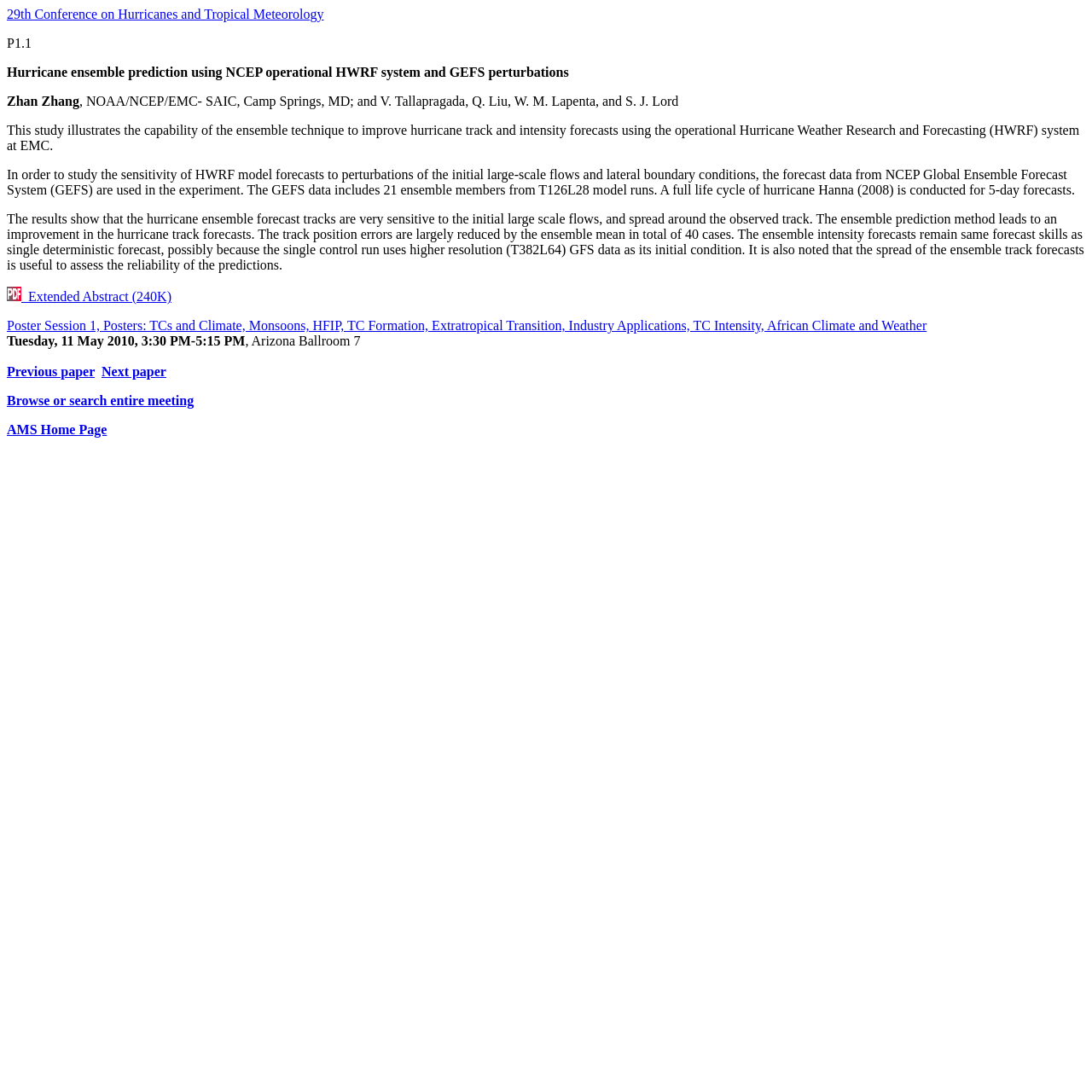Respond to the following query with just one word or a short phrase: 
What is the outcome of the ensemble prediction method?

Improvement in hurricane track forecasts